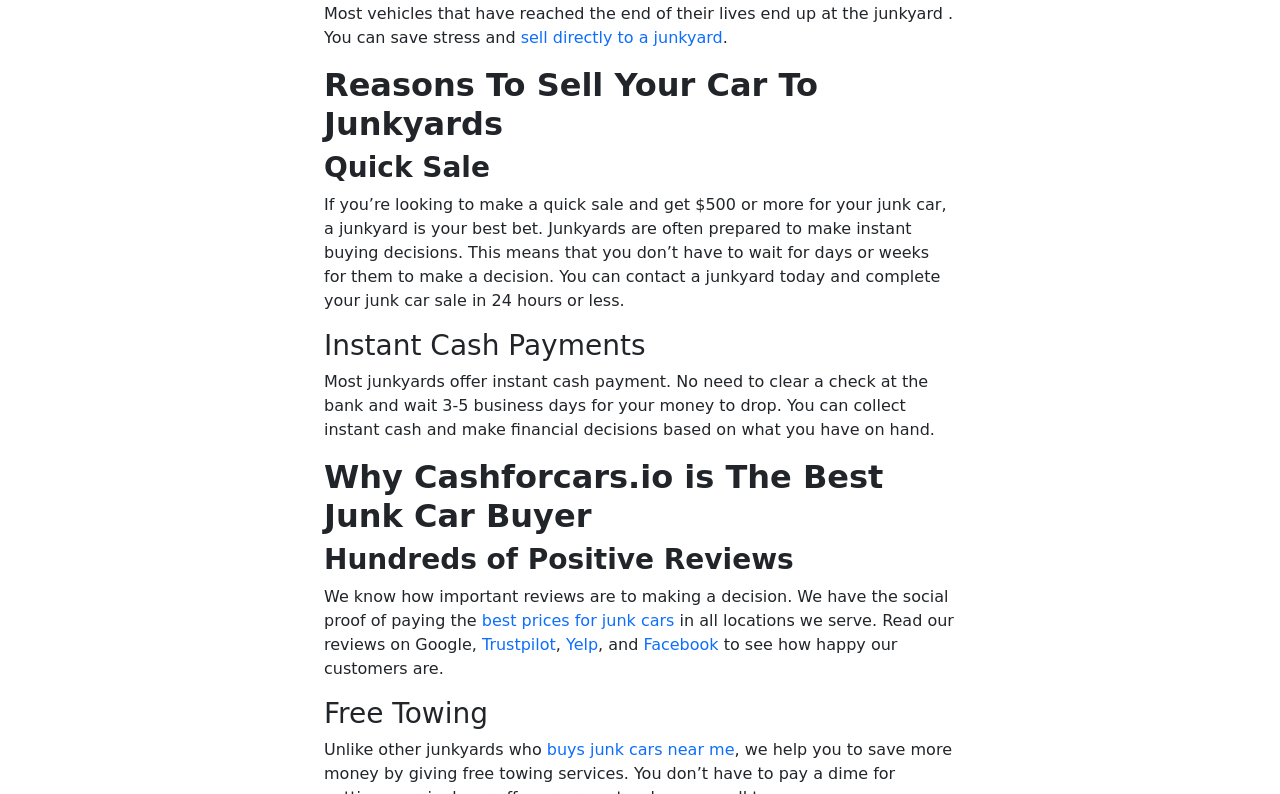Identify the bounding box coordinates for the UI element described as follows: buys junk cars near me. Use the format (top-left x, top-left y, bottom-right x, bottom-right y) and ensure all values are floating point numbers between 0 and 1.

[0.427, 0.932, 0.574, 0.956]